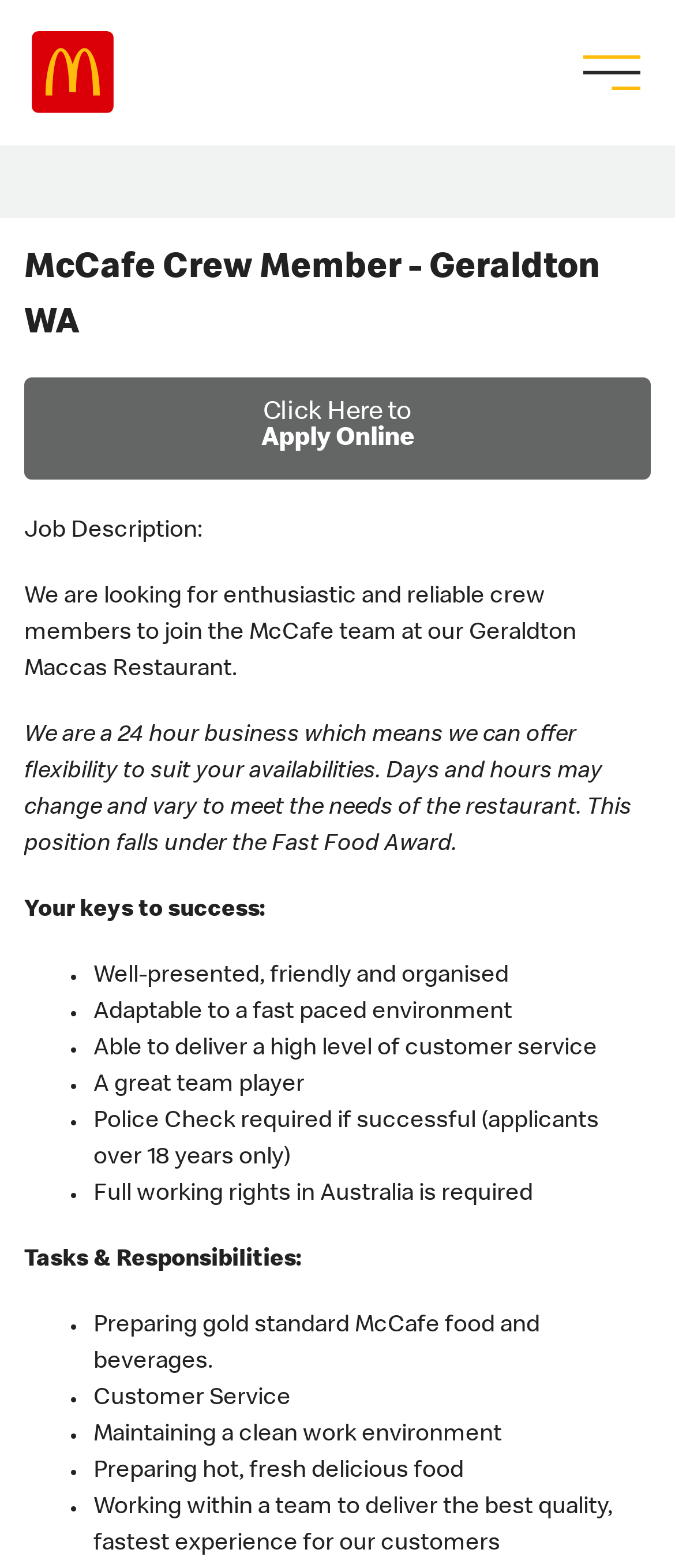What are the key responsibilities of the job? Examine the screenshot and reply using just one word or a brief phrase.

Preparing food, customer service, maintaining cleanliness